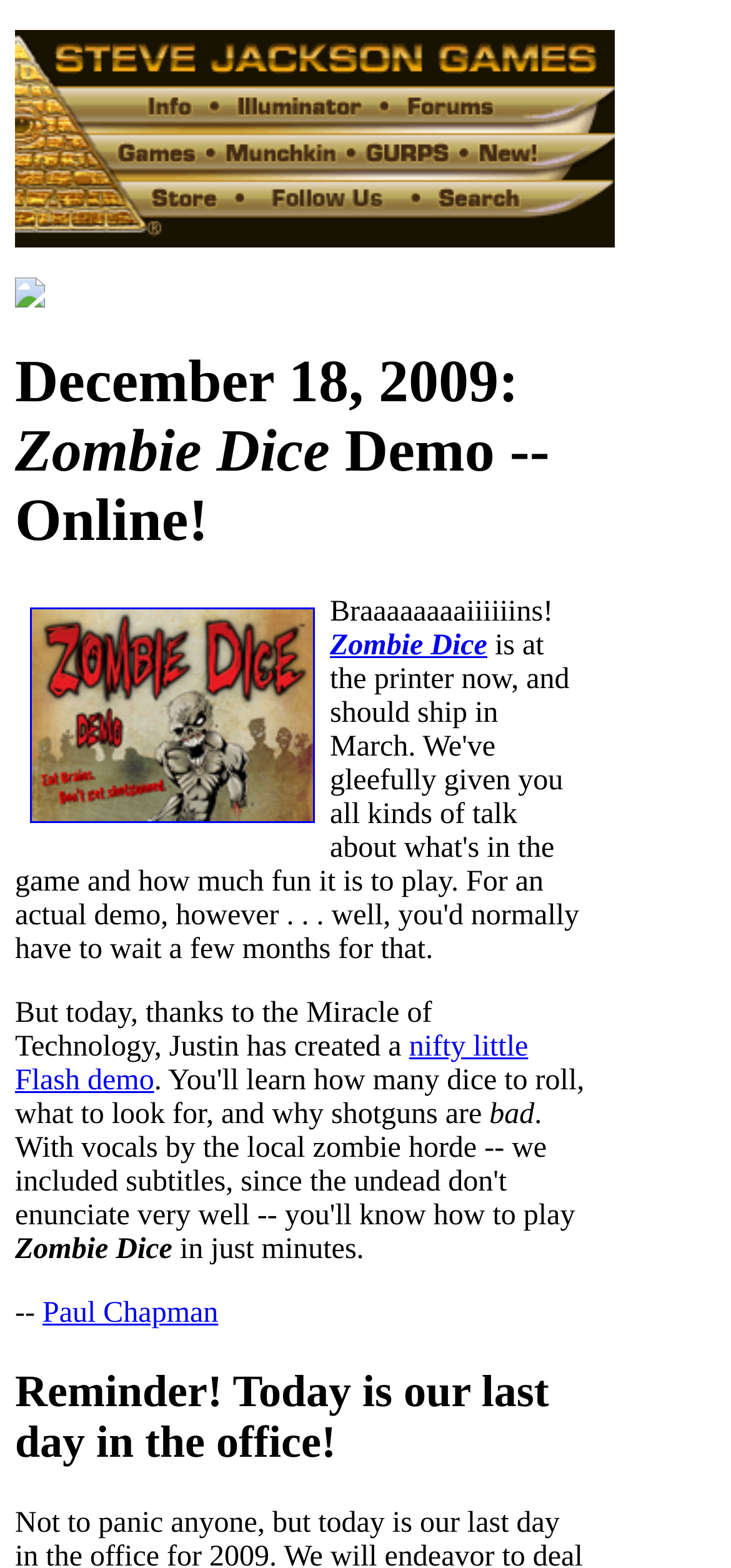Given the element description, predict the bounding box coordinates in the format (top-left x, top-left y, bottom-right x, bottom-right y). Make sure all values are between 0 and 1. Here is the element description: nifty little Flash demo

[0.021, 0.657, 0.722, 0.699]